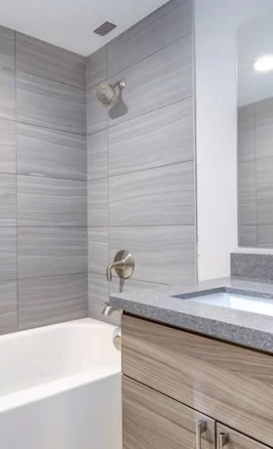Provide a comprehensive description of the image.

The image showcases a beautifully renovated bathroom featuring a modern and sleek design. The space includes a clean, white bathtub positioned against a backdrop of light gray tiled walls, which create a calming and sophisticated atmosphere. A stylish showerhead is mounted above, hinting at functionality and elegance. 

To the right, a contemporary sink with a polished countertop adds a luxurious touch, complemented by wooden cabinetry that offers both style and storage efficiency. The interplay of textures—from the cool tile to the warm wood—highlights the thoughtful design choices that make this bathroom both aesthetic and practical. This image emphasizes the quality of craftsmanship and design that reflects the handyman services available, specifically in kitchen, basement, and bath remodels, showcasing the potential transformations for similar spaces.